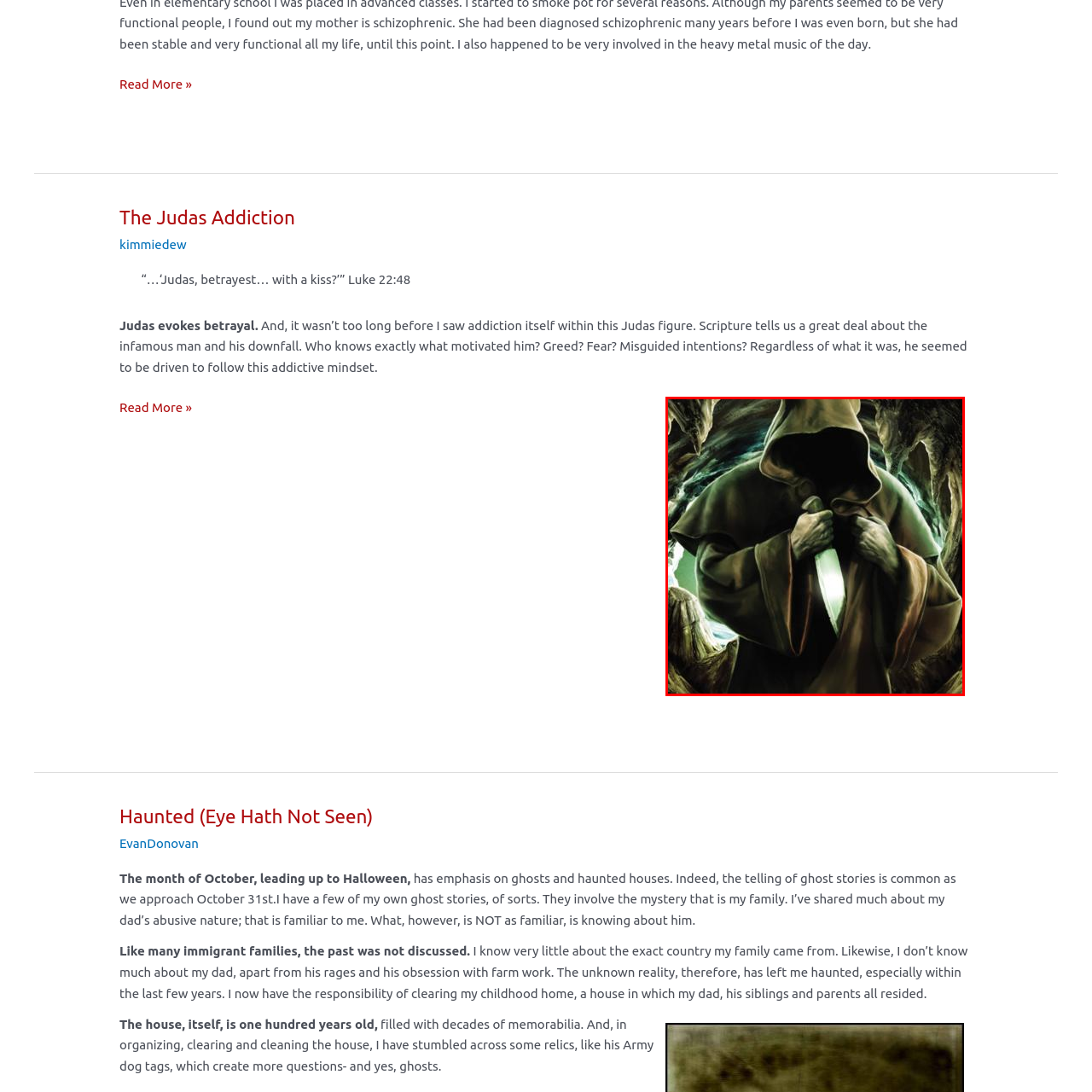Offer a detailed account of the image that is framed by the red bounding box.

The image depicts a mysterious hooded figure, shrouded in darkness, adding an eerie atmosphere. The figure's face is obscured, enhancing the sense of enigma. In one hand, it holds a gleaming knife, suggesting themes of betrayal or violence. The background features a dimly lit, cavernous space, with rocky textures that deepen the foreboding mood. This imagery aligns with the article's exploration of betrayal and the inner struggles represented by the figure of Judas, emphasizing the complex motivations behind actions driven by addiction and misguided intentions. The dark tones and spectral elements evoke a haunting feeling, resonating with the narrative's themes of mystery and familial secrets.